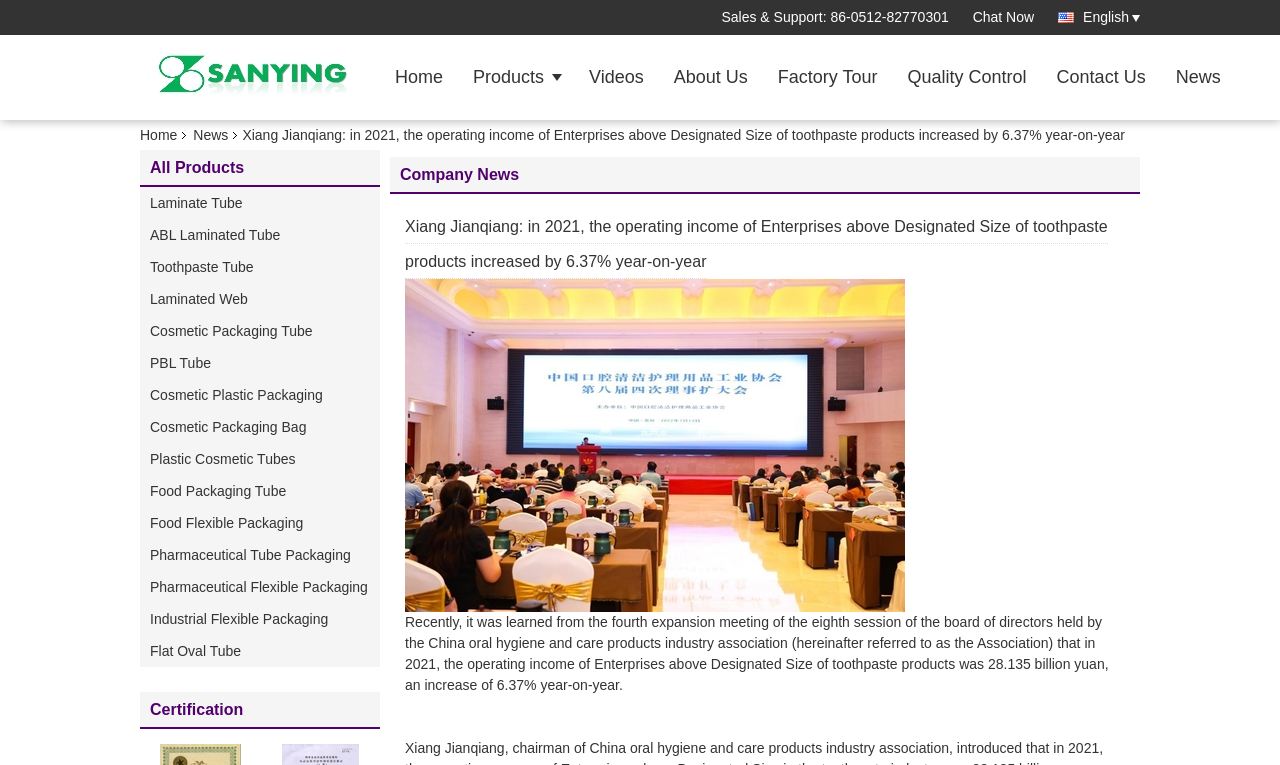Show me the bounding box coordinates of the clickable region to achieve the task as per the instruction: "Click Chat Now".

[0.76, 0.0, 0.808, 0.046]